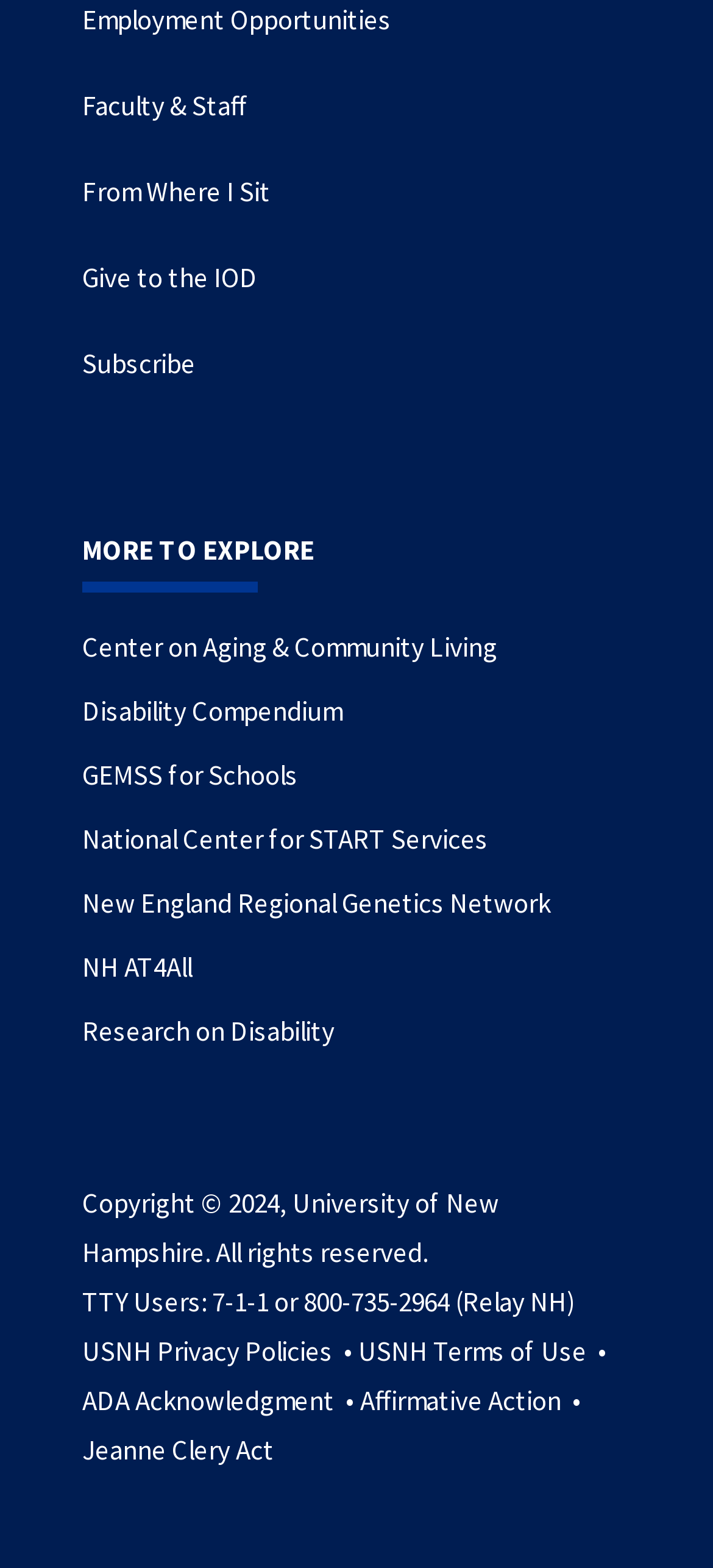Using the details from the image, please elaborate on the following question: What is the name of the university?

I found the answer by looking at the copyright information at the bottom of the page, which states 'Copyright © 2024, University of New Hampshire. All rights reserved.'